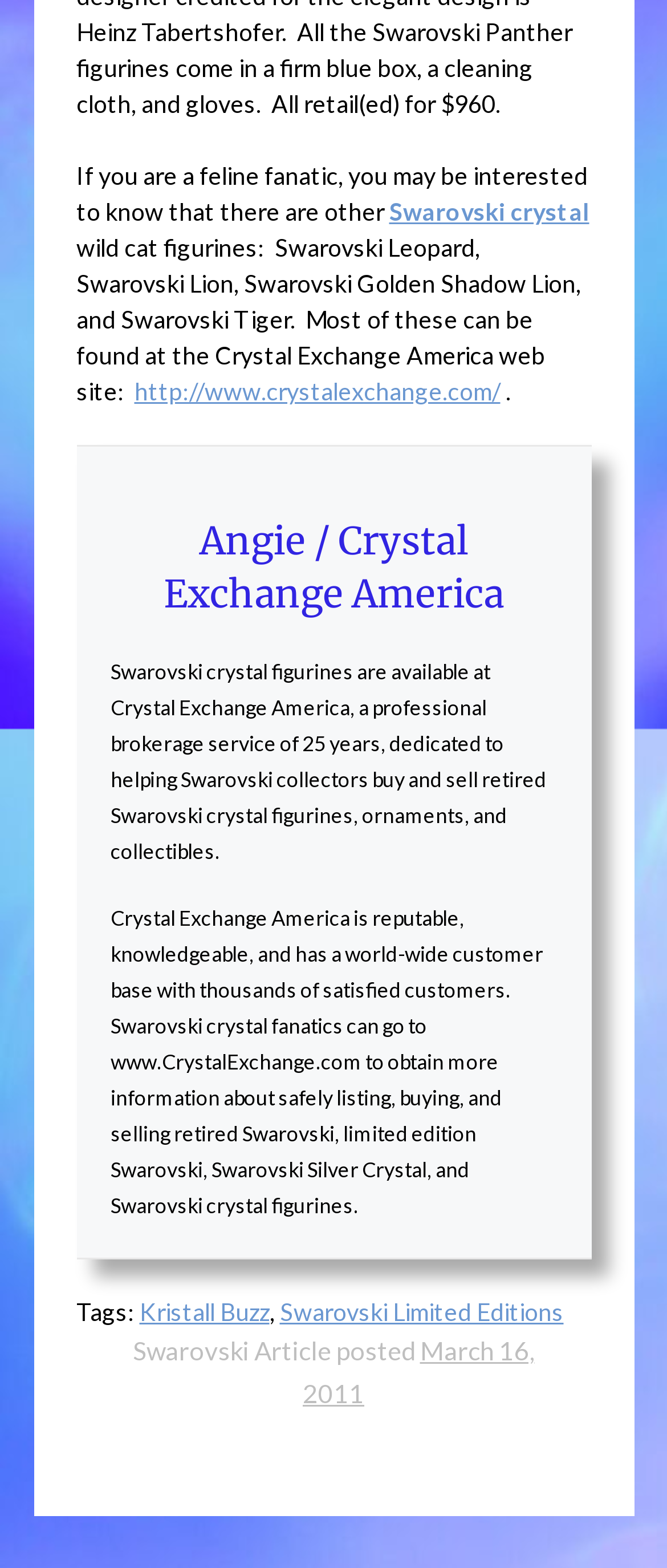What is the profession of Angie?
Please use the image to provide a one-word or short phrase answer.

Brokerage service